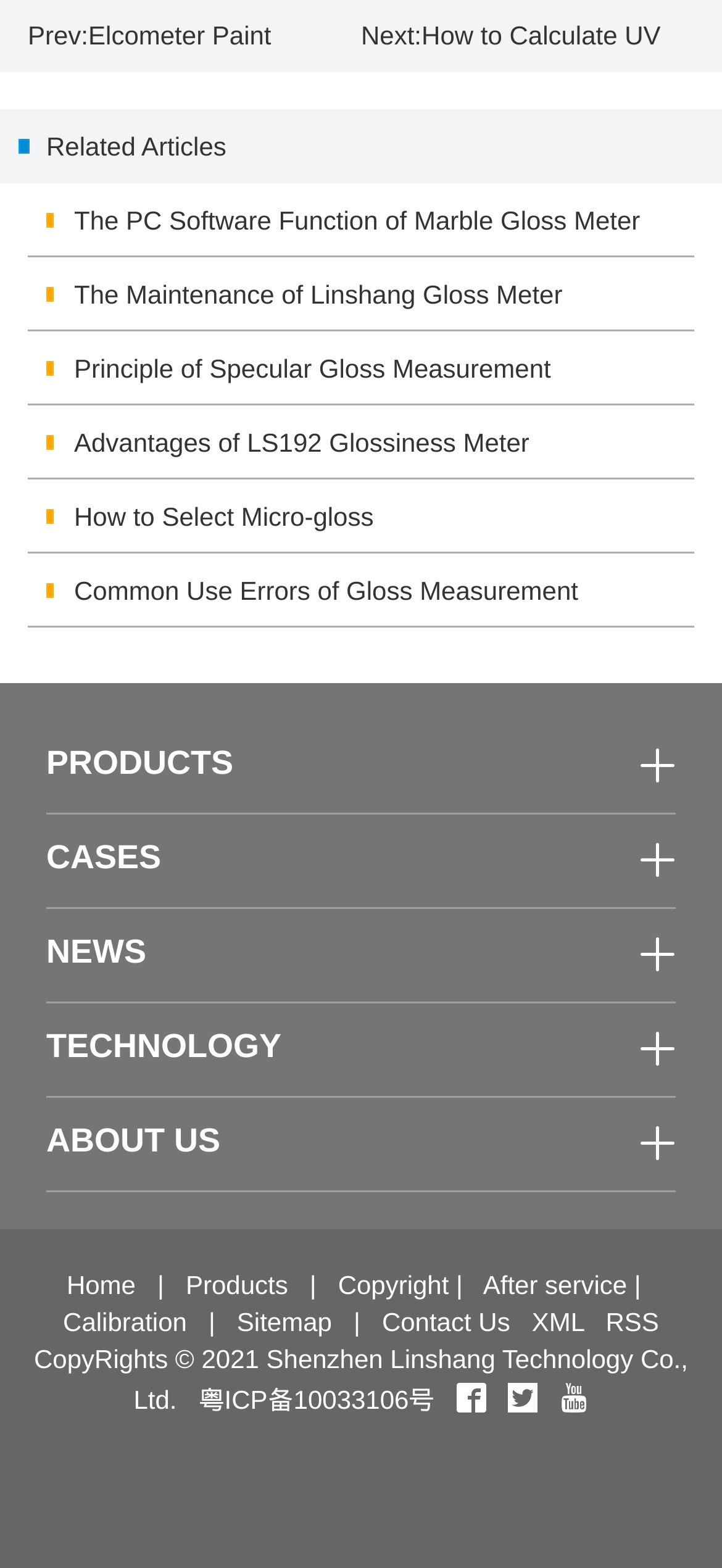Please provide a detailed answer to the question below based on the screenshot: 
How many related articles are listed on this webpage?

I found a section labeled 'Related Articles' on the webpage, which lists seven links to different articles. These links are 'The PC Software Function of Marble Gloss Meter', 'The Maintenance of Linshang Gloss Meter', 'Principle of Specular Gloss Measurement', 'Advantages of LS192 Glossiness Meter', 'How to Select Micro-gloss', 'Common Use Errors of Gloss Measurement', and 'How to Calculate UV energy and intensity by UV integrator?'.